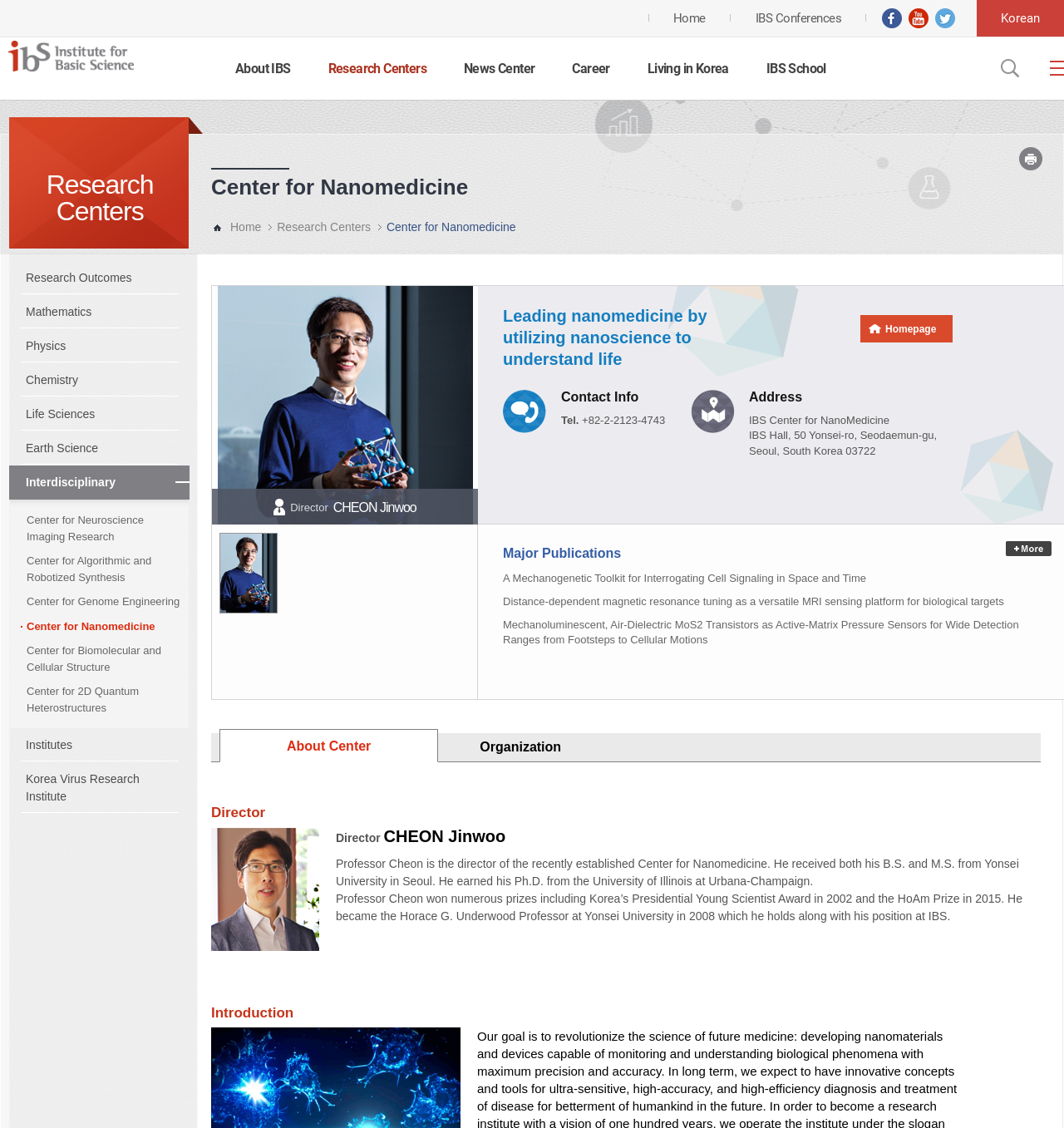Determine the bounding box coordinates of the clickable region to execute the instruction: "Visit the 'Center for Nanomedicine' page". The coordinates should be four float numbers between 0 and 1, denoted as [left, top, right, bottom].

[0.017, 0.544, 0.173, 0.566]